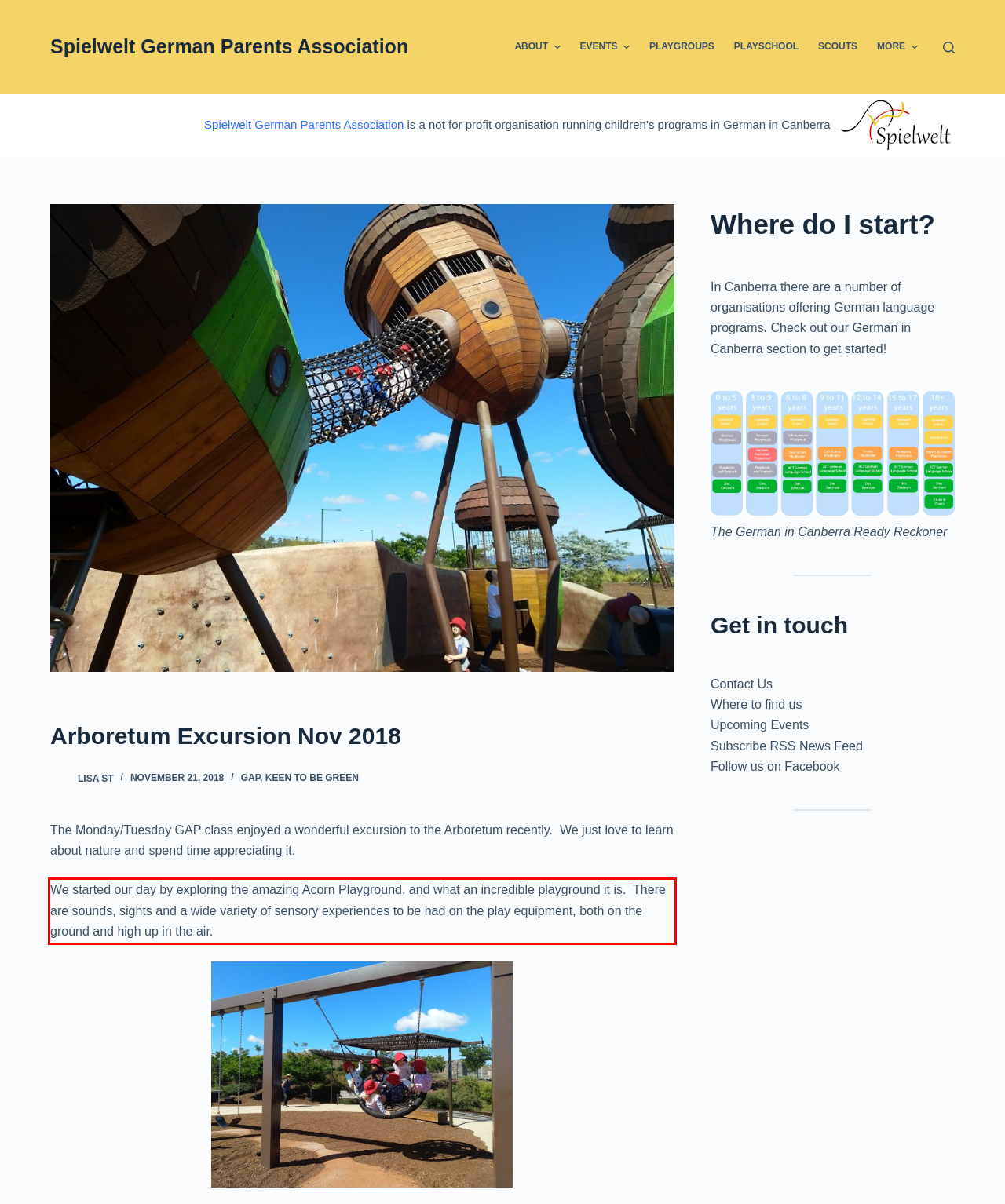Please take the screenshot of the webpage, find the red bounding box, and generate the text content that is within this red bounding box.

We started our day by exploring the amazing Acorn Playground, and what an incredible playground it is. There are sounds, sights and a wide variety of sensory experiences to be had on the play equipment, both on the ground and high up in the air.